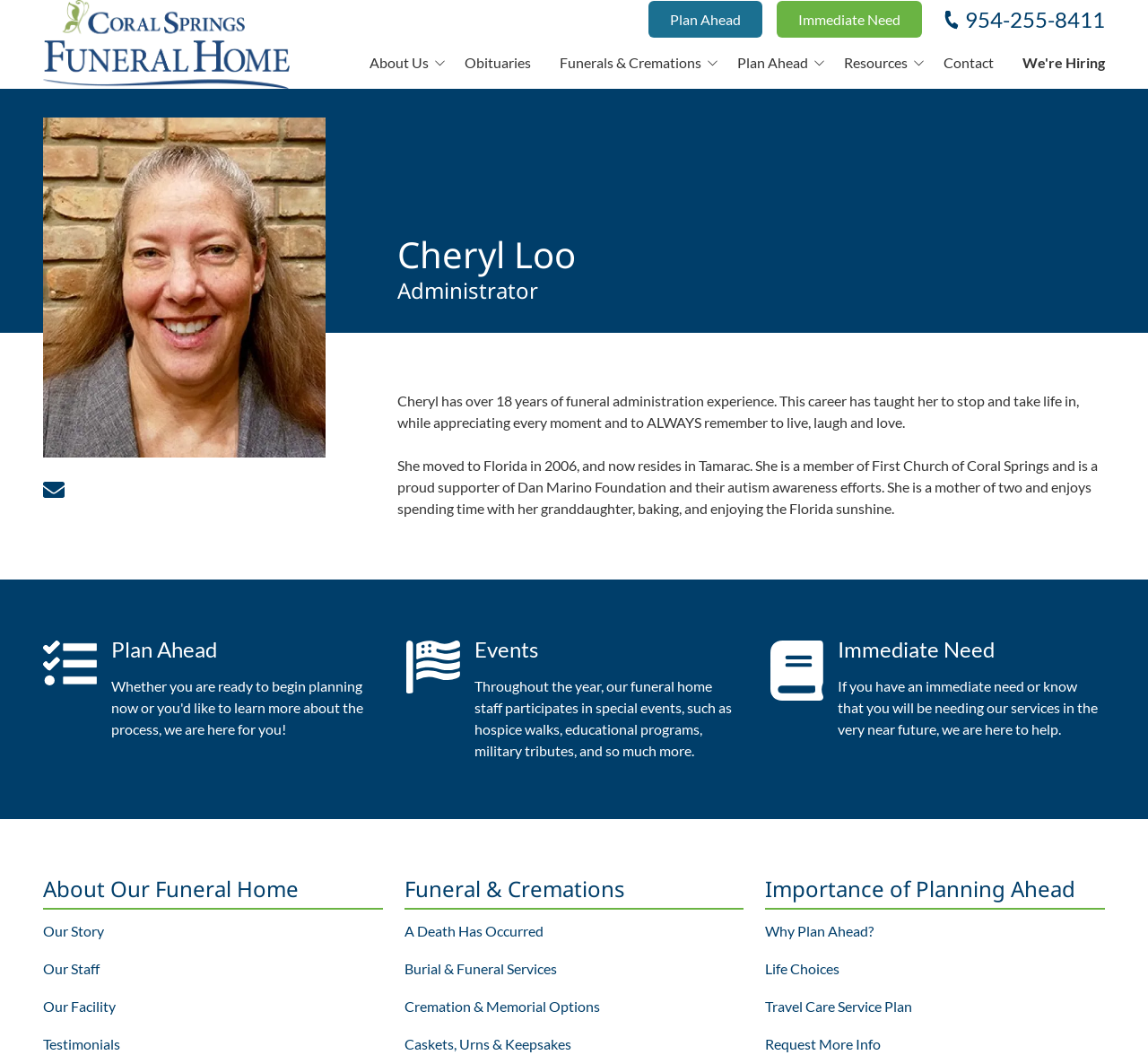How many links are there in the main section of the webpage?
Use the information from the image to give a detailed answer to the question.

I found the answer by counting the number of link elements within the main section of the webpage, which are 'About Us', 'Obituaries', 'Funerals & Cremations', 'Plan Ahead', 'Resources', 'Contact', 'We're Hiring', and 'Plan Ahead'.